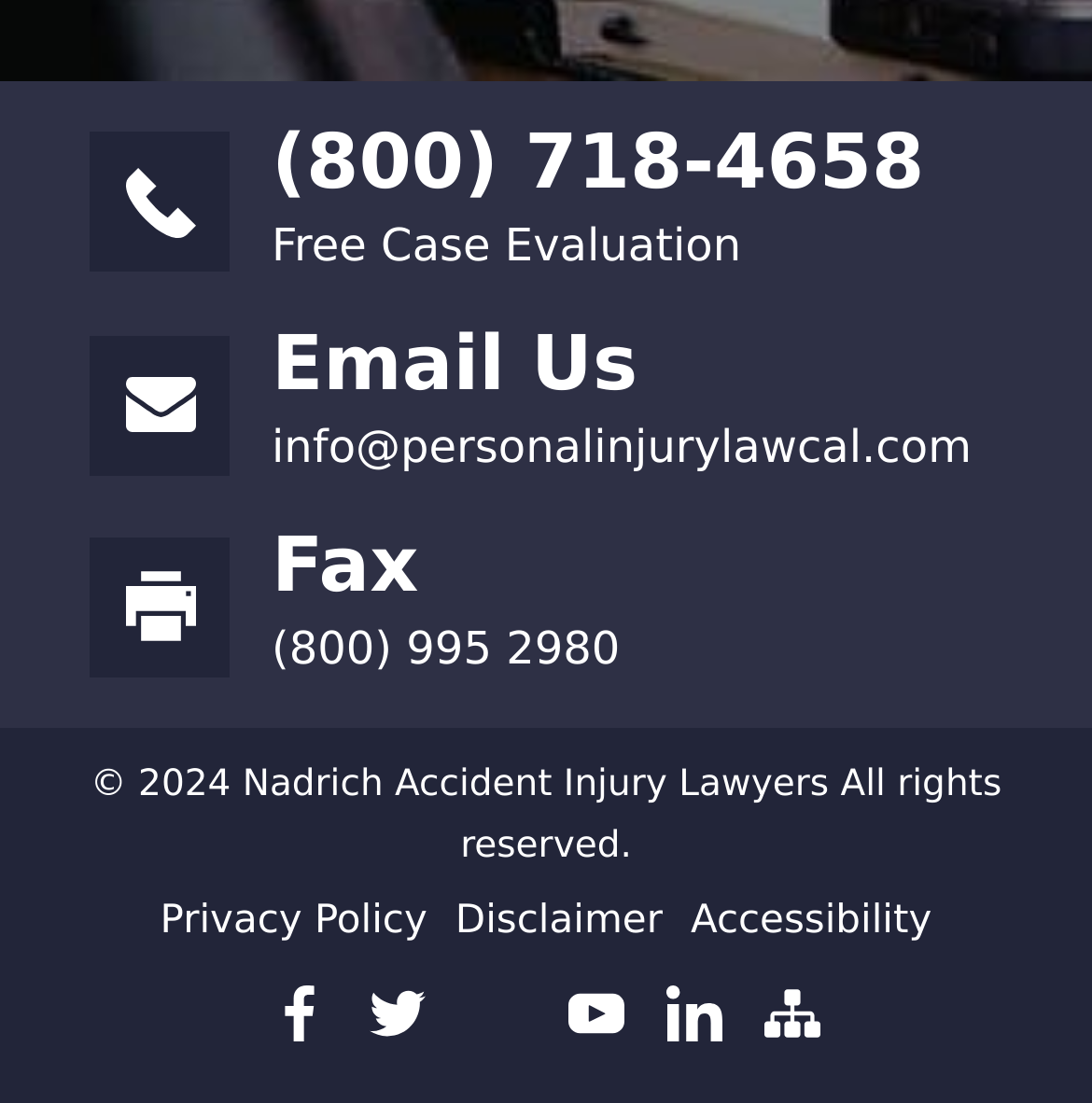Please analyze the image and provide a thorough answer to the question:
What is the fax number to send documents?

I found the fax number by looking at the static text element with the text '(800) 995 2980' which is located next to the 'Fax' static text.